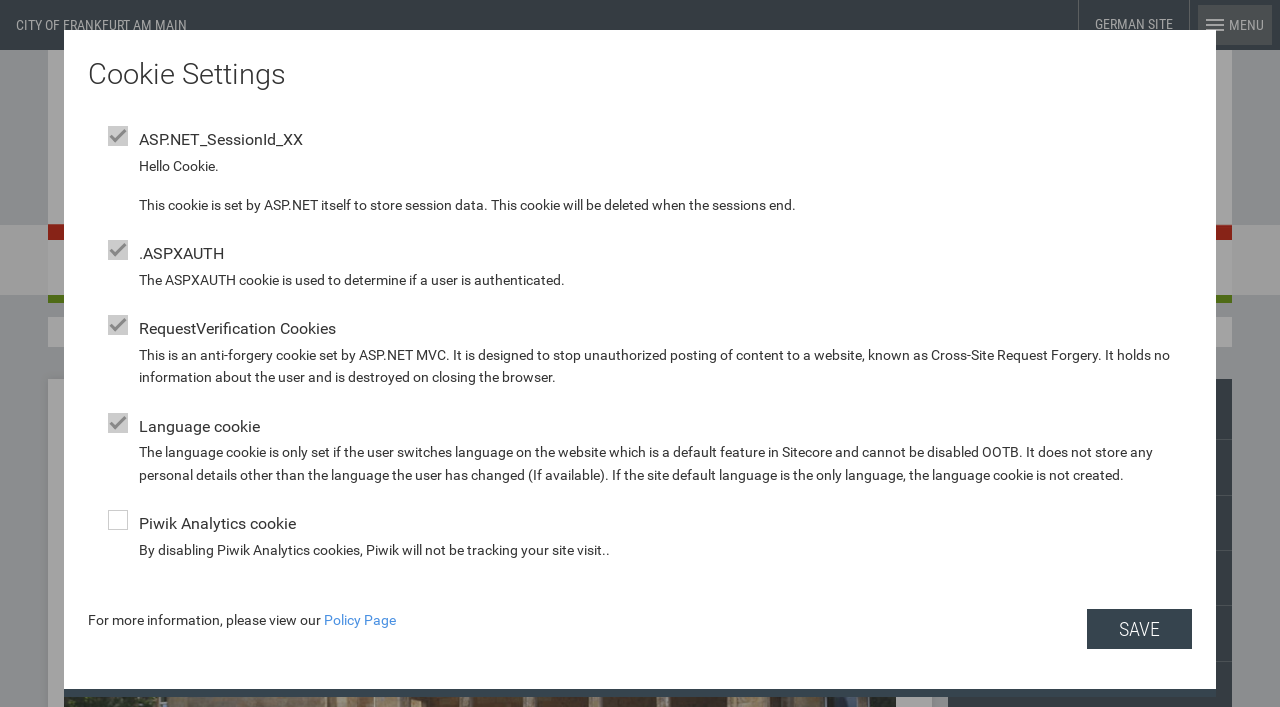What is the purpose of the search button?
Could you please answer the question thoroughly and with as much detail as possible?

I inferred the answer by looking at the layout of the webpage, which has a search button at the top right corner, indicating that it is used to search the website for specific content.